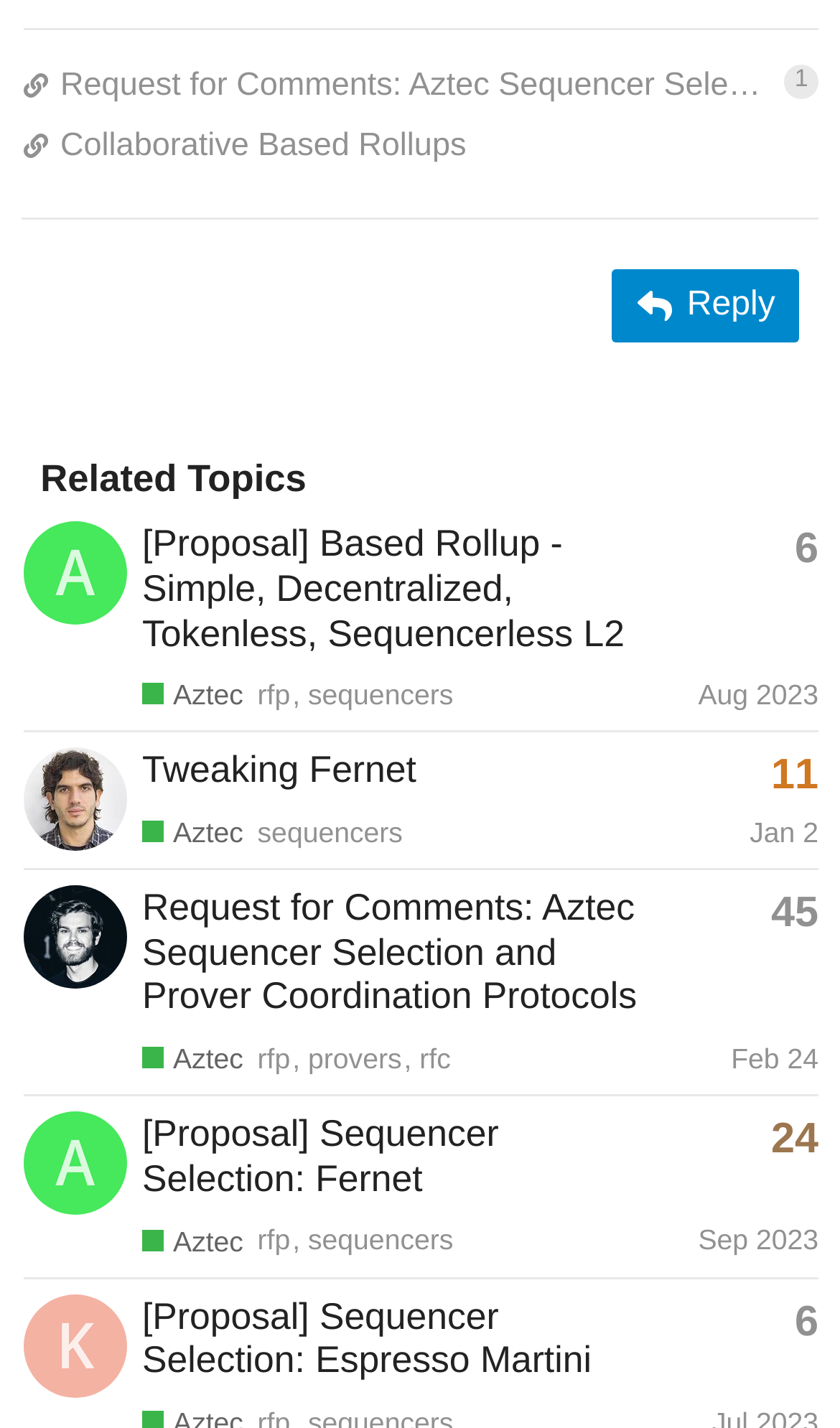Locate the bounding box coordinates of the segment that needs to be clicked to meet this instruction: "View 'Photo'".

None